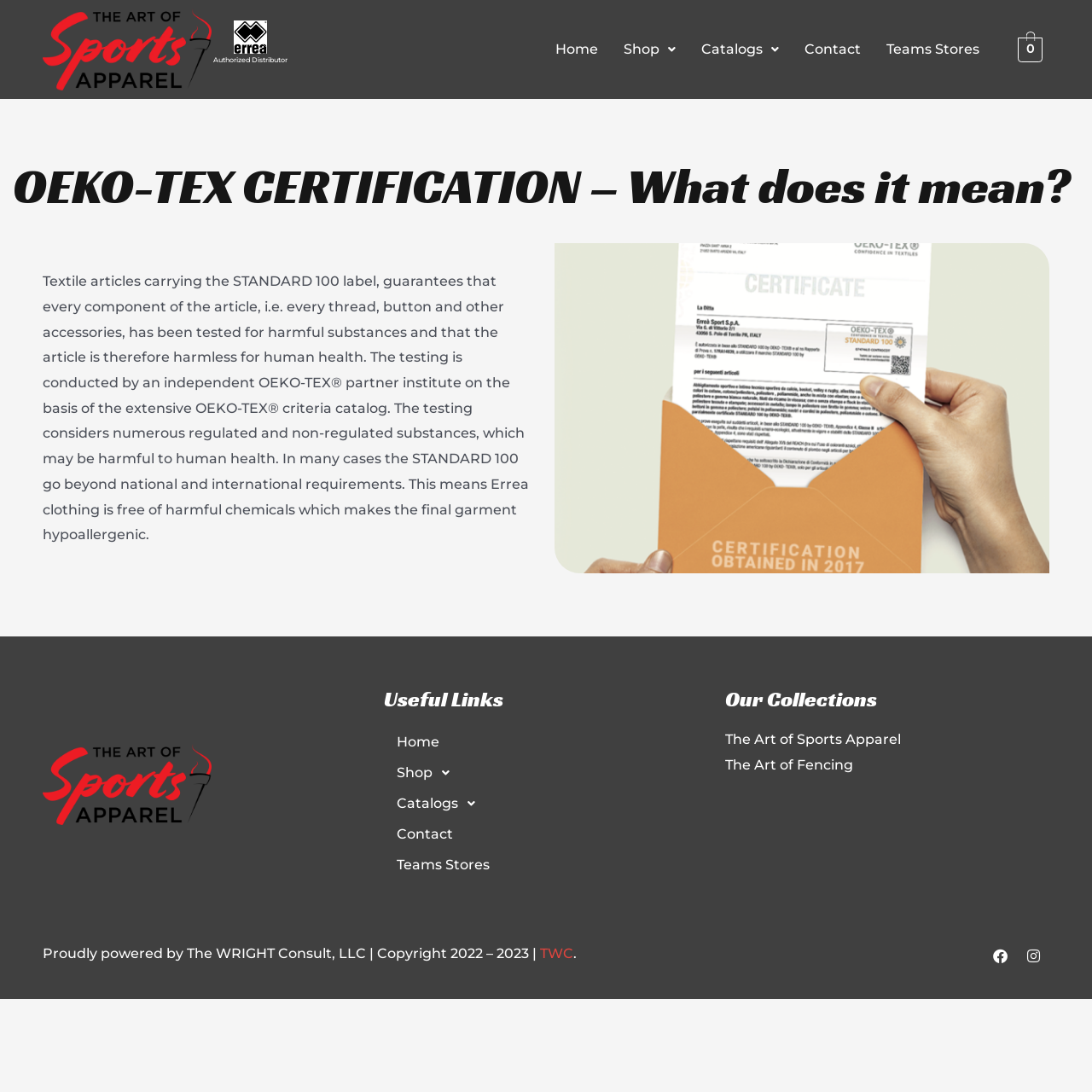What is the certification mentioned on the webpage?
Based on the image, answer the question with as much detail as possible.

The webpage mentions OEKO-TEX certification, which is a standard for testing textile products for harmful substances. This certification is mentioned in the context of Errea clothing being free of harmful chemicals and hypoallergenic.